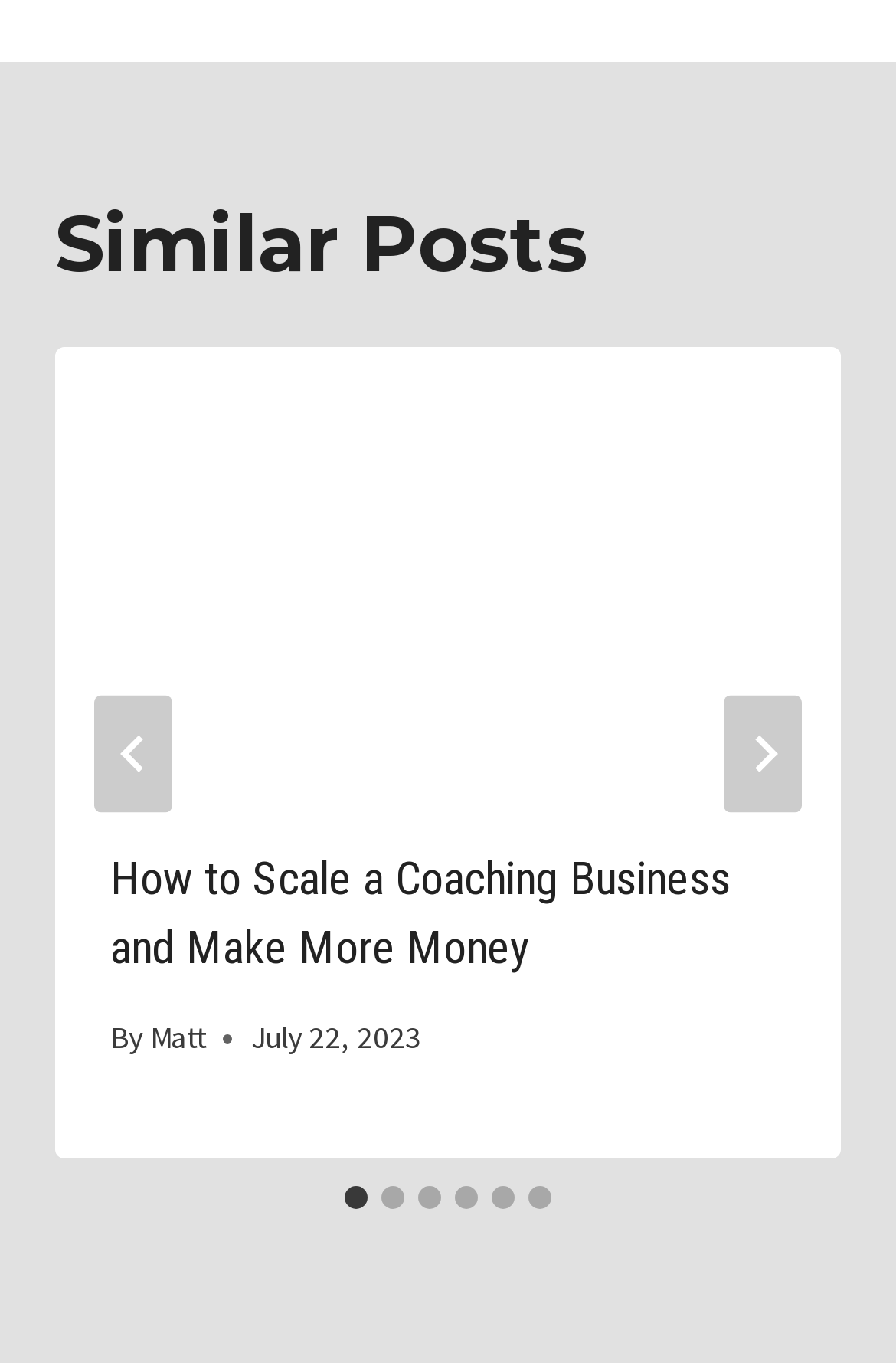Find the bounding box coordinates for the HTML element described in this sentence: "aria-label="Go to slide 3"". Provide the coordinates as four float numbers between 0 and 1, in the format [left, top, right, bottom].

[0.467, 0.87, 0.492, 0.887]